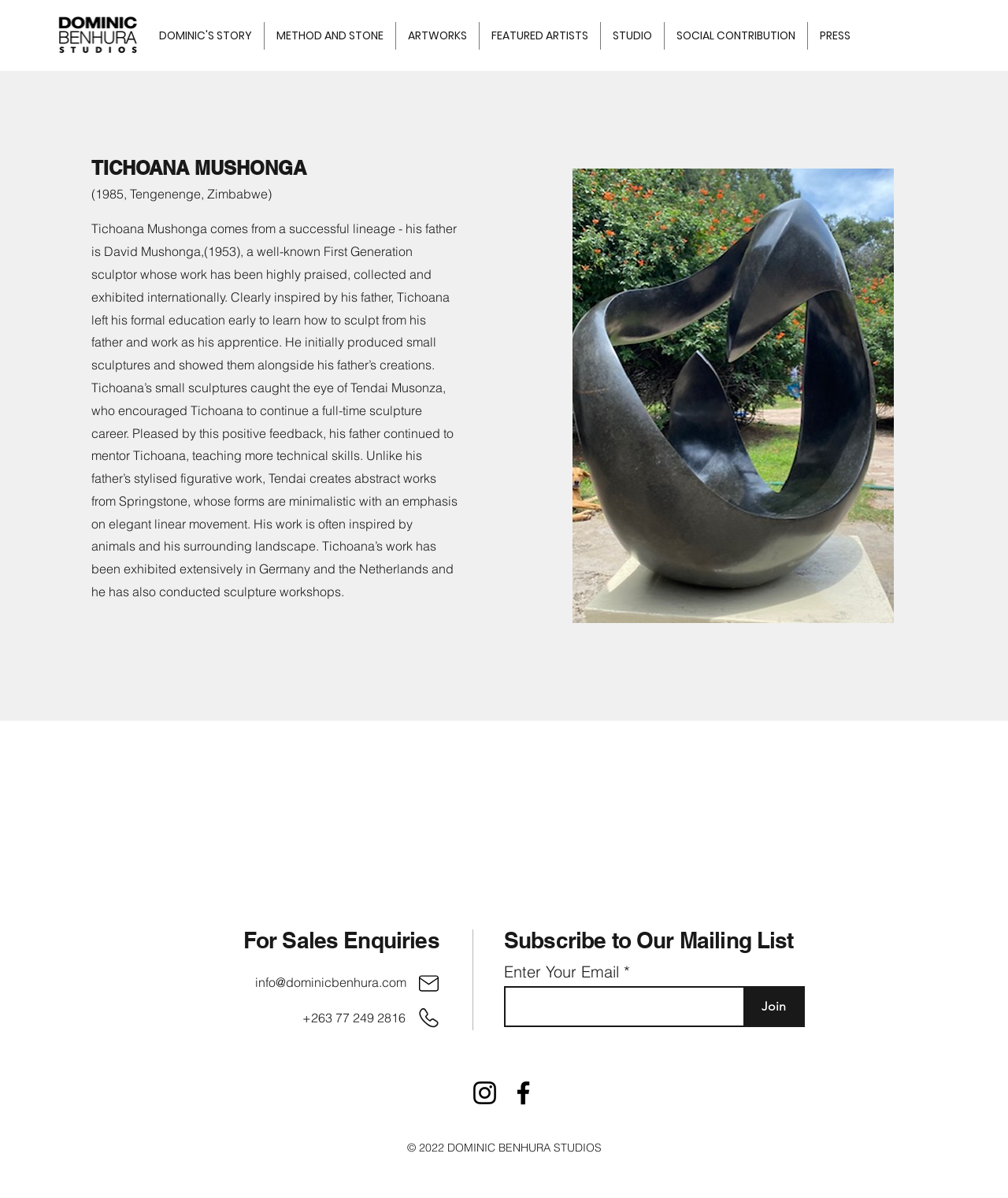Determine the bounding box coordinates of the region I should click to achieve the following instruction: "Enter email address". Ensure the bounding box coordinates are four float numbers between 0 and 1, i.e., [left, top, right, bottom].

[0.5, 0.823, 0.742, 0.857]